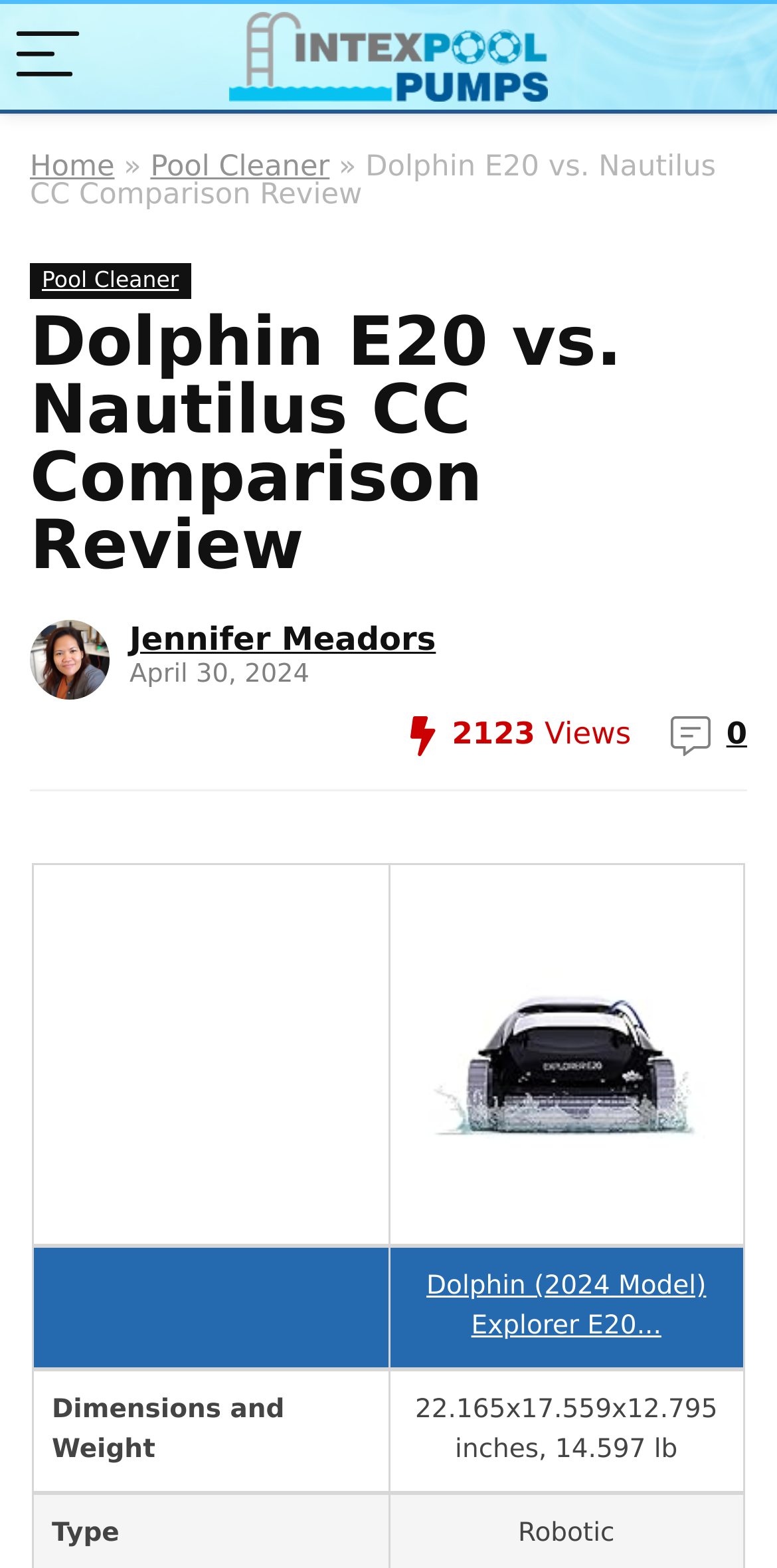Using the details from the image, please elaborate on the following question: What is the date of this review?

I found the date of the review by looking at the text 'April 30, 2024' which is located below the author's name.